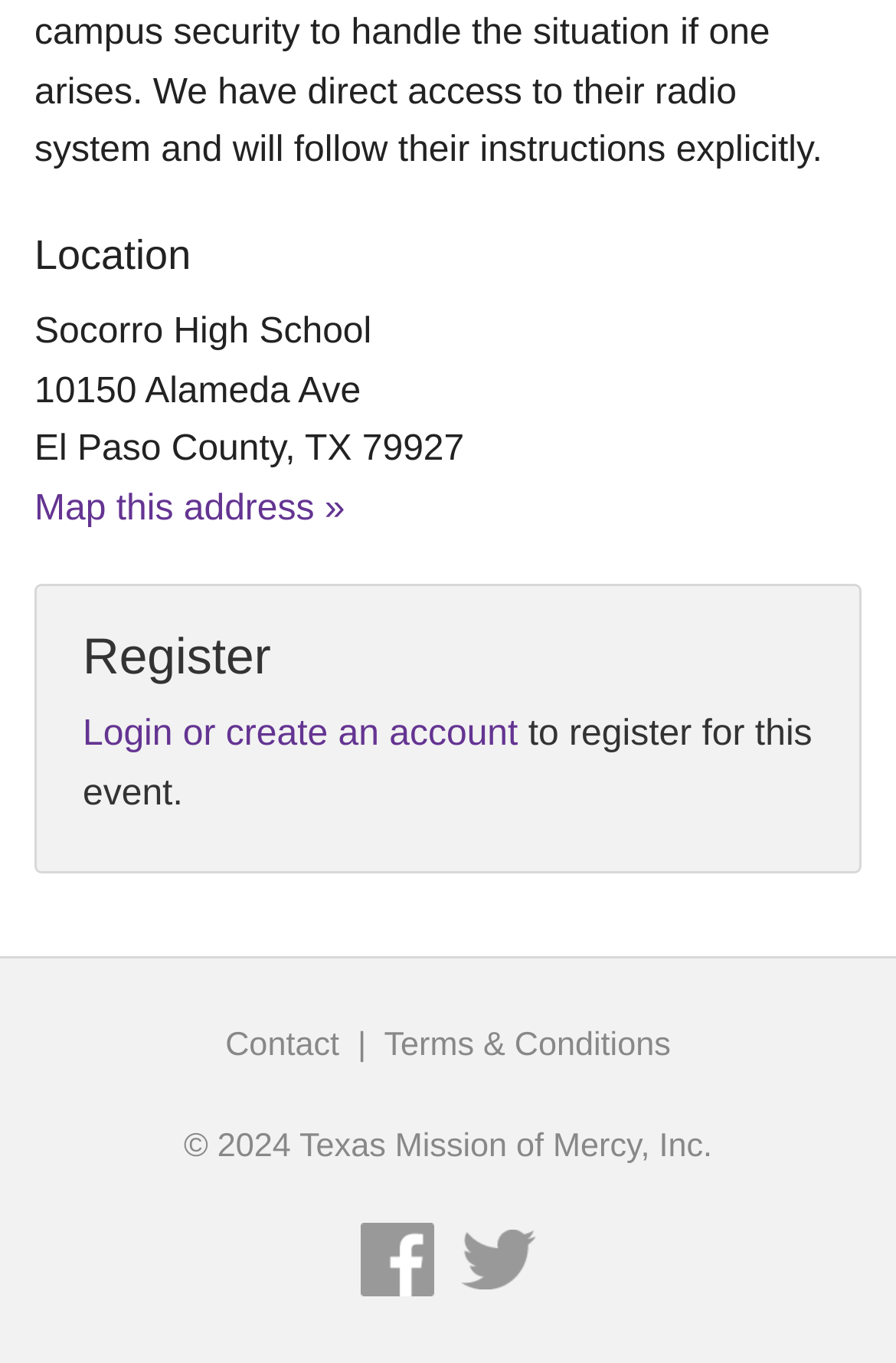Answer the question below using just one word or a short phrase: 
What is the address of Socorro High School?

10150 Alameda Ave, El Paso County, TX 79927